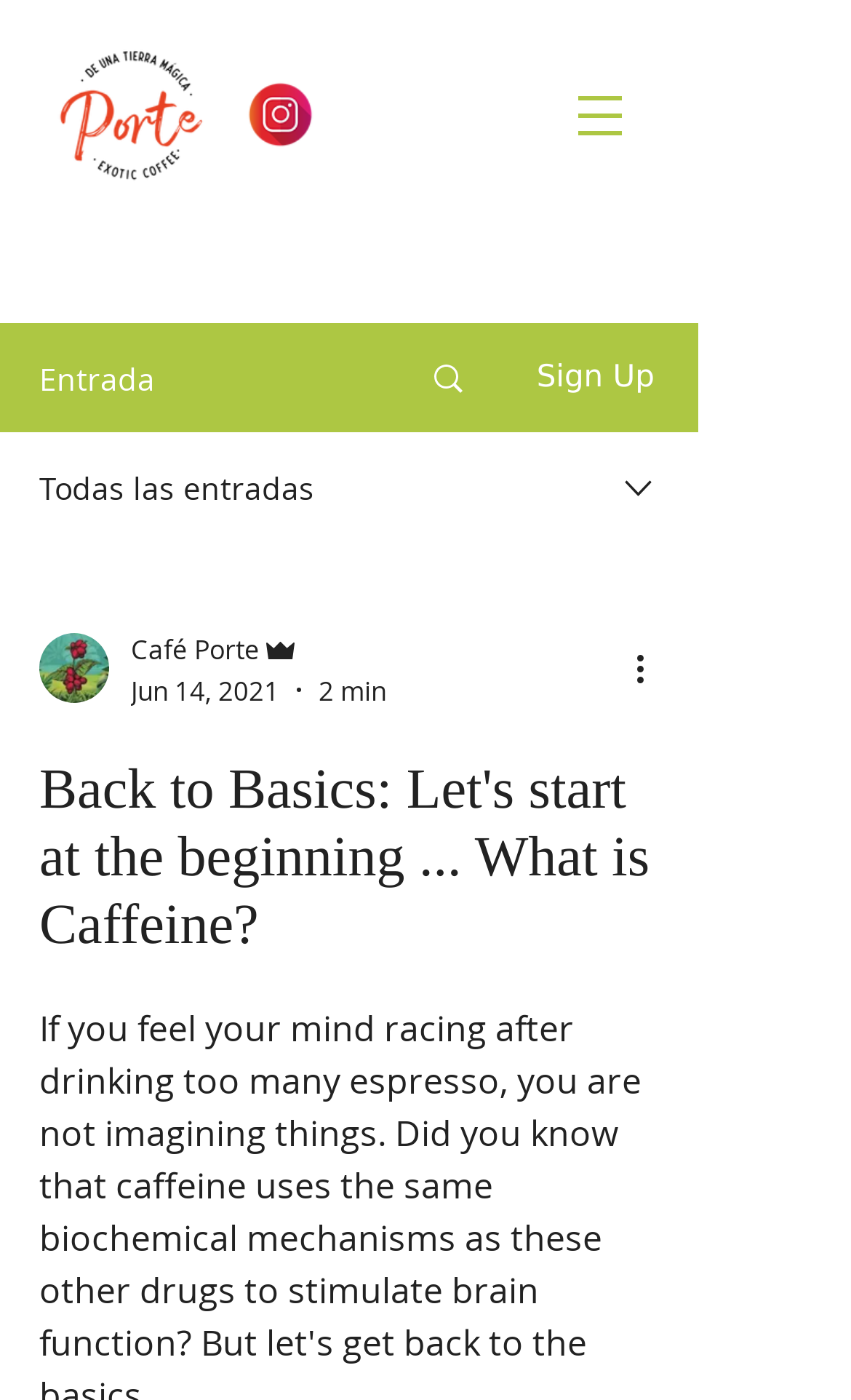Provide a short answer using a single word or phrase for the following question: 
What is the estimated reading time?

2 min